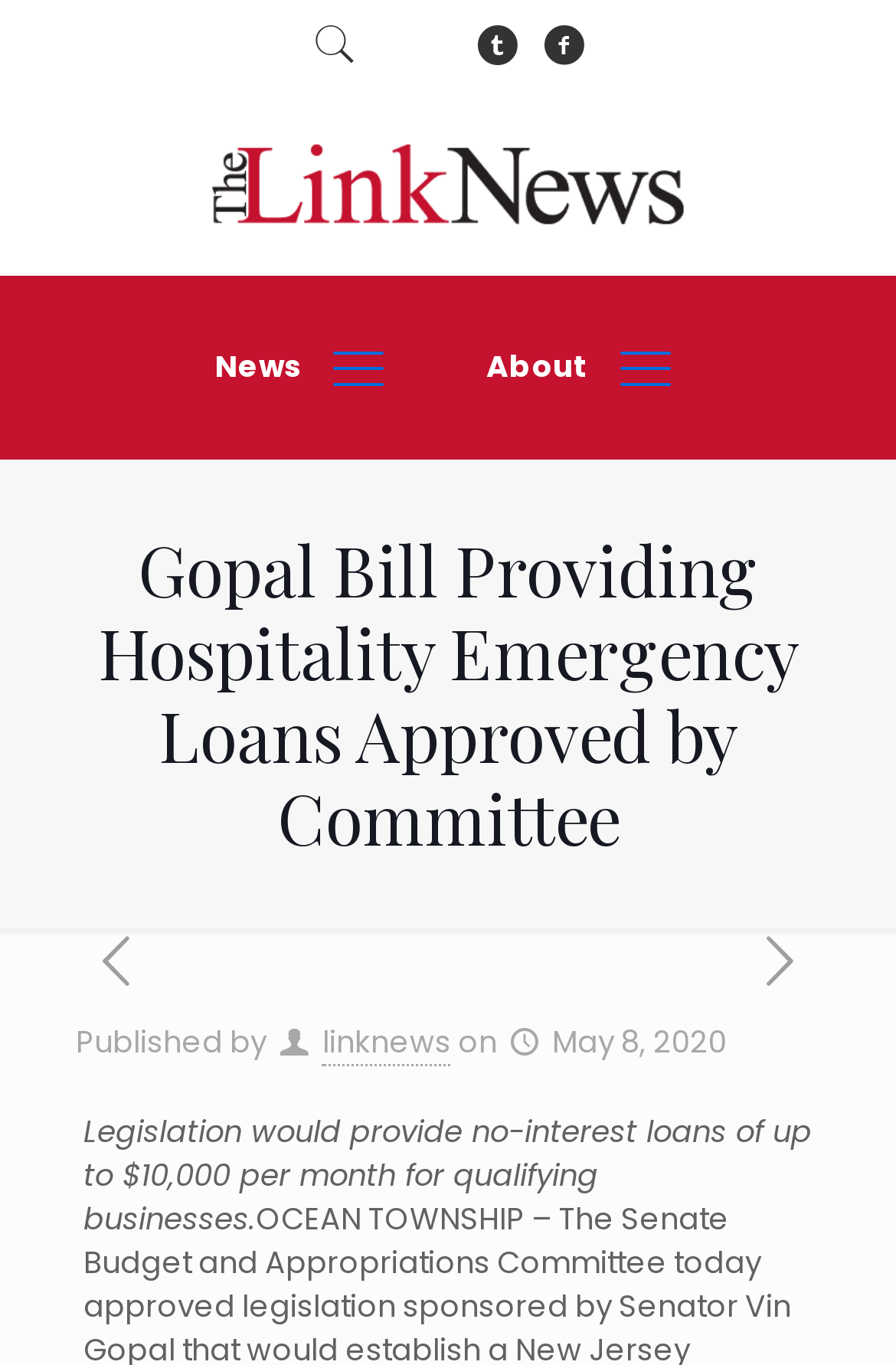Provide a thorough description of the webpage's content and layout.

The webpage appears to be a news article page. At the top left, there is a logo of "The Link News" accompanied by an image. Below the logo, there are three social media links, represented by icons, aligned horizontally. To the right of the social media links, there is a navigation menu with the option "About".

The main headline of the article, "Gopal Bill Providing Hospitality Emergency Loans Approved by Committee", is prominently displayed in the middle of the page. Below the headline, there are navigation links to the previous and next posts, positioned at the left and right sides, respectively.

The article content starts with a brief summary, "Legislation would provide no-interest loans of up to $10,000 per month for qualifying businesses." This text is followed by the main article content, which is not provided in the accessibility tree.

At the bottom of the page, there is a footer section that displays the publication information, including the author, publication date, and time. The publication date is specified as "May 8, 2020".